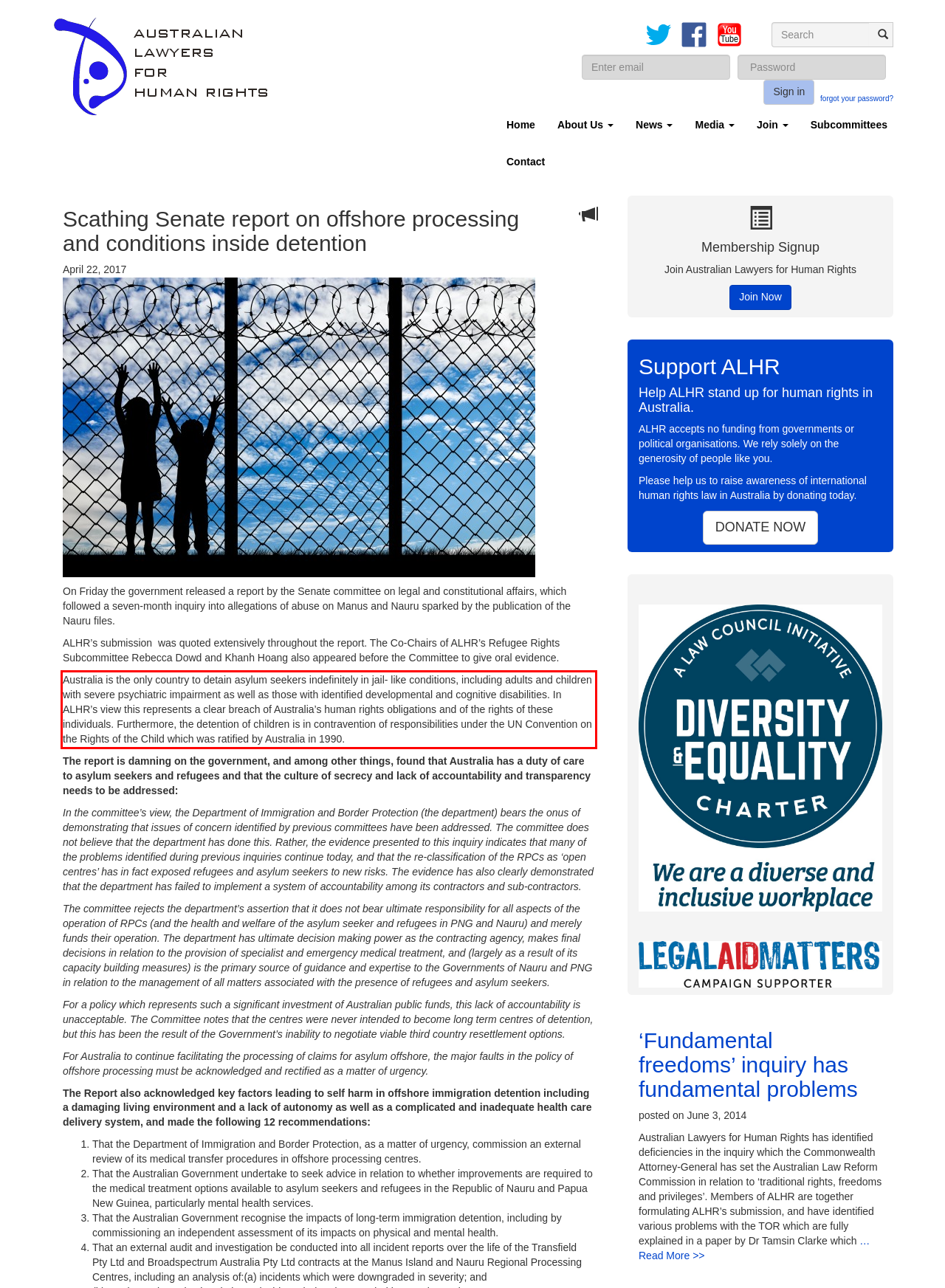Extract and provide the text found inside the red rectangle in the screenshot of the webpage.

Australia is the only country to detain asylum seekers indefinitely in jail- like conditions, including adults and children with severe psychiatric impairment as well as those with identified developmental and cognitive disabilities. In ALHR’s view this represents a clear breach of Australia’s human rights obligations and of the rights of these individuals. Furthermore, the detention of children is in contravention of responsibilities under the UN Convention on the Rights of the Child which was ratified by Australia in 1990.